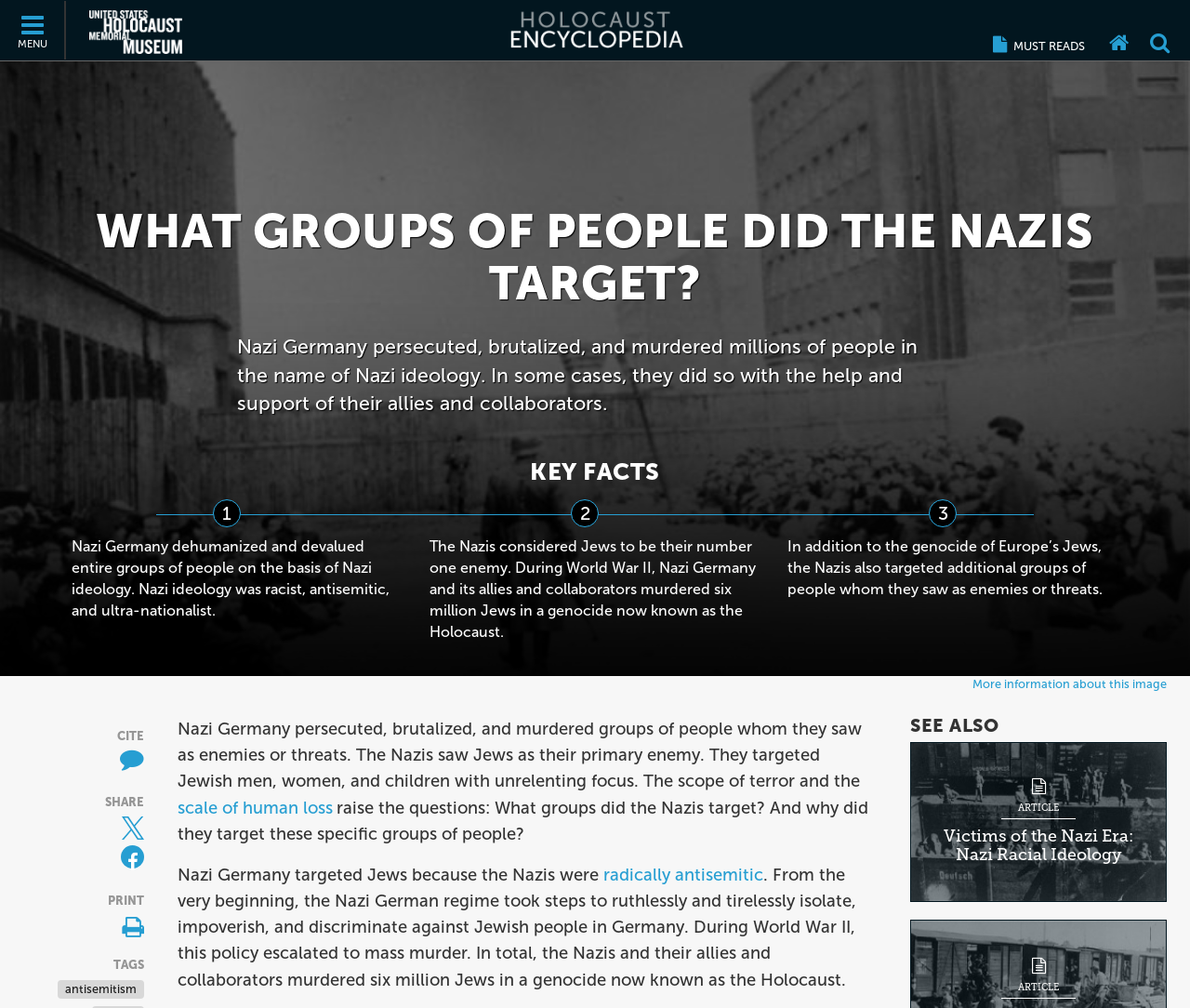Find and indicate the bounding box coordinates of the region you should select to follow the given instruction: "Share on Twitter".

[0.084, 0.8, 0.121, 0.835]